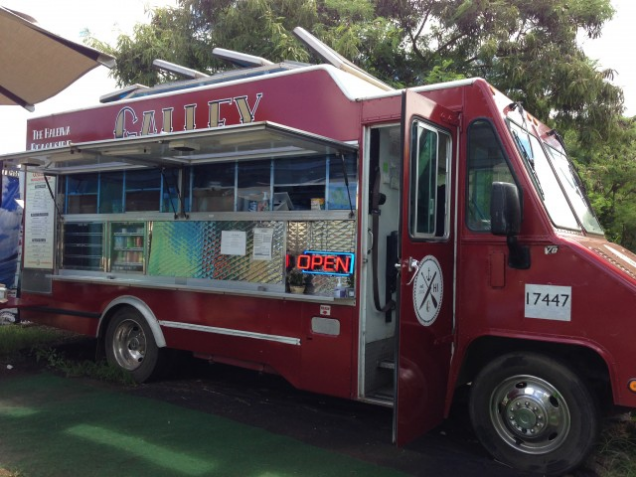Where is the food truck located?
Examine the screenshot and reply with a single word or phrase.

Haleiwa Beachside, North Shore of Hawaii